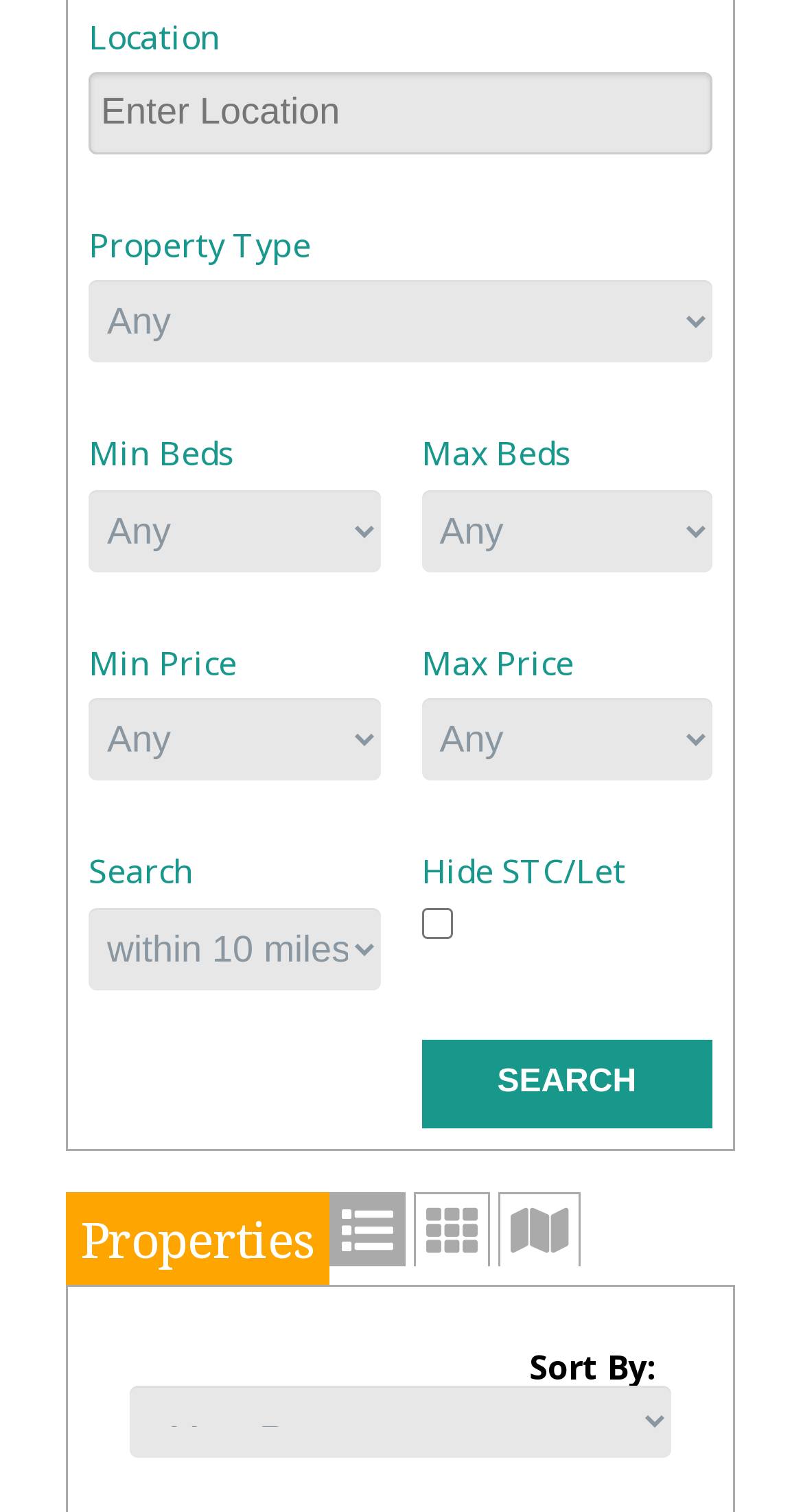Identify the bounding box for the UI element described as: "parent_node: Hide STC/Let name="wppf_soldlet" value="hide"". The coordinates should be four float numbers between 0 and 1, i.e., [left, top, right, bottom].

[0.524, 0.6, 0.563, 0.62]